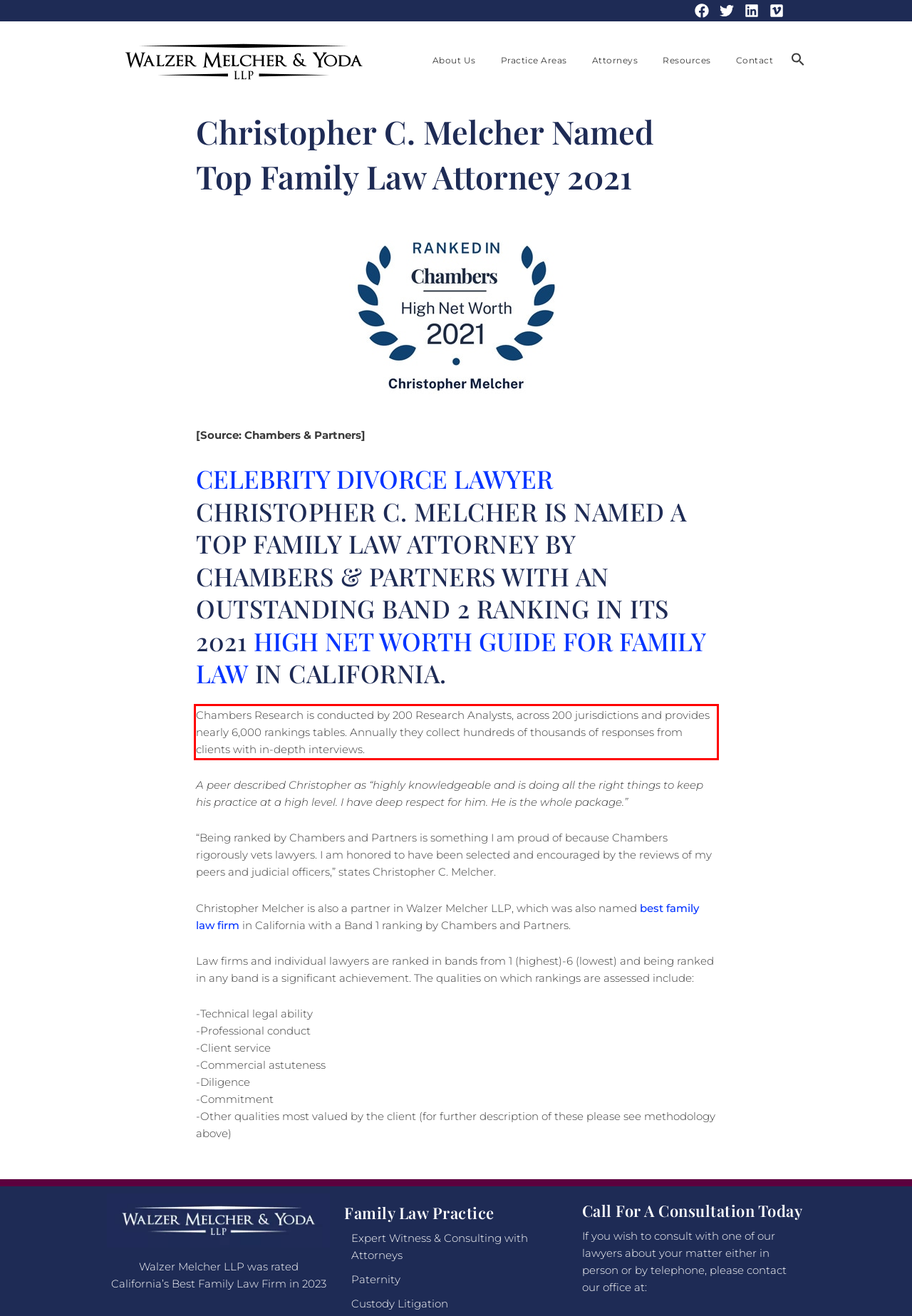Using the provided webpage screenshot, recognize the text content in the area marked by the red bounding box.

Chambers Research is conducted by 200 Research Analysts, across 200 jurisdictions and provides nearly 6,000 rankings tables. Annually they collect hundreds of thousands of responses from clients with in-depth interviews.